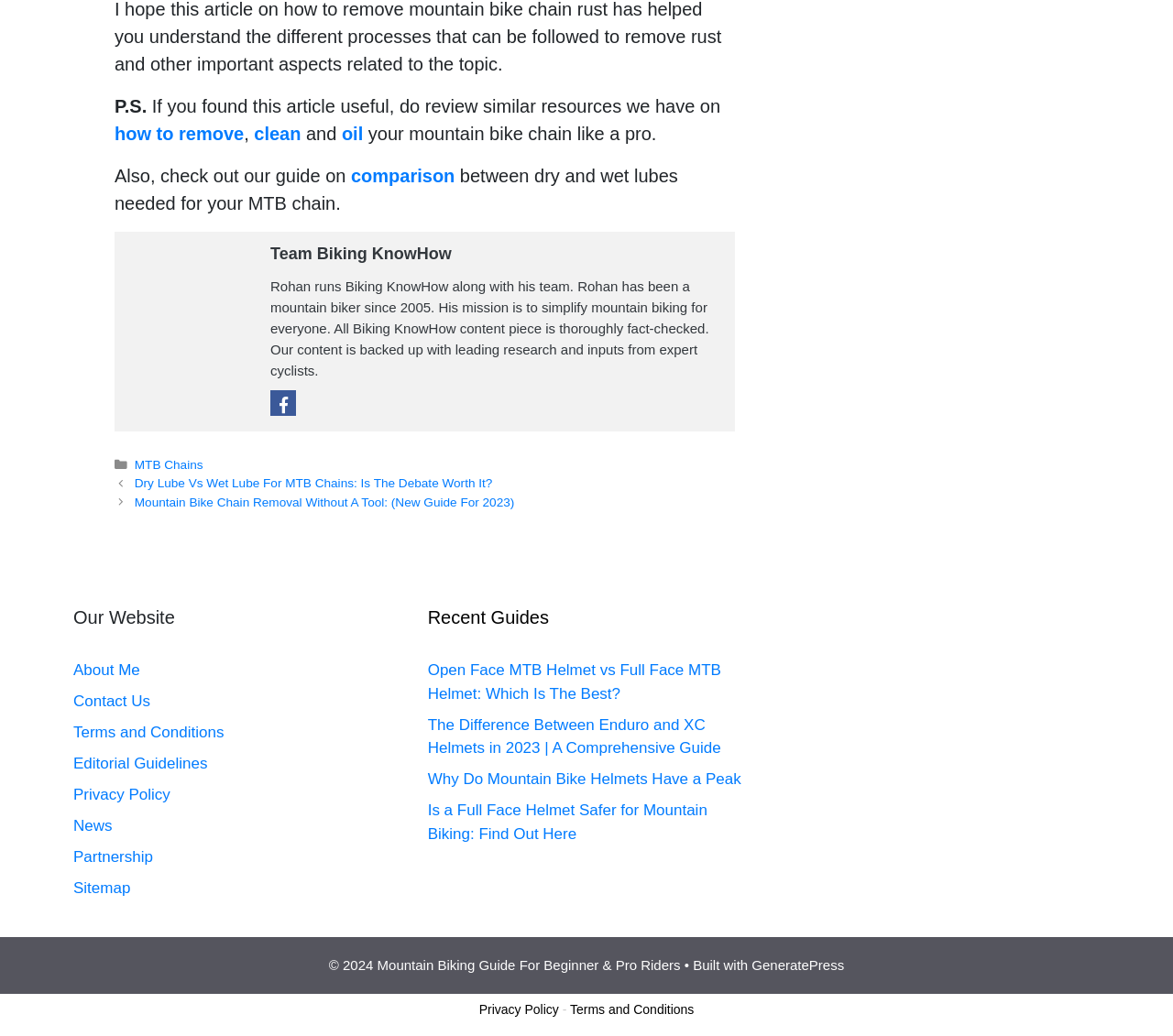Find the bounding box coordinates of the element I should click to carry out the following instruction: "learn about 'MTB Chains'".

[0.115, 0.442, 0.173, 0.455]